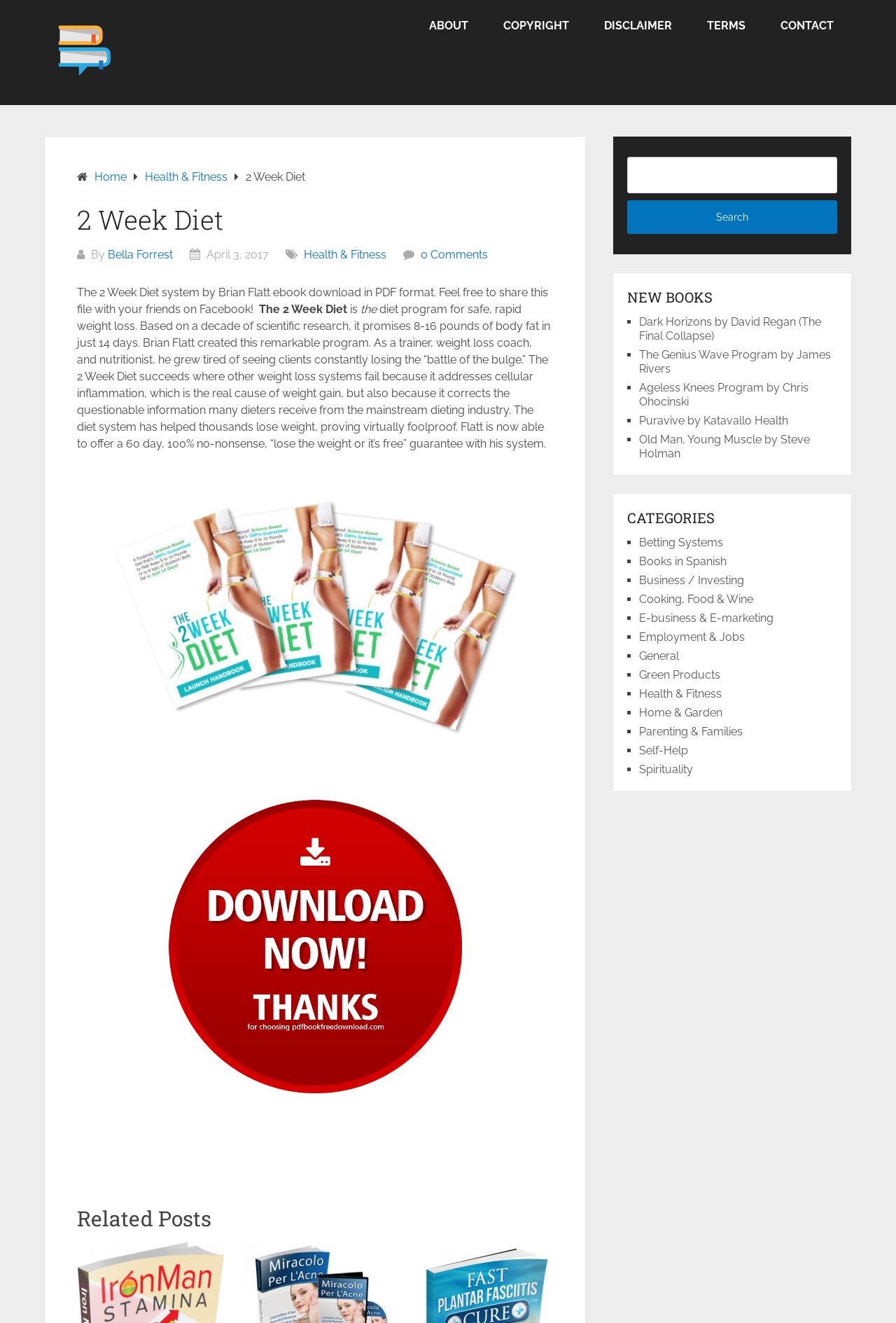Find the bounding box coordinates for the element that must be clicked to complete the instruction: "Report a problem with cookies". The coordinates should be four float numbers between 0 and 1, indicated as [left, top, right, bottom].

None